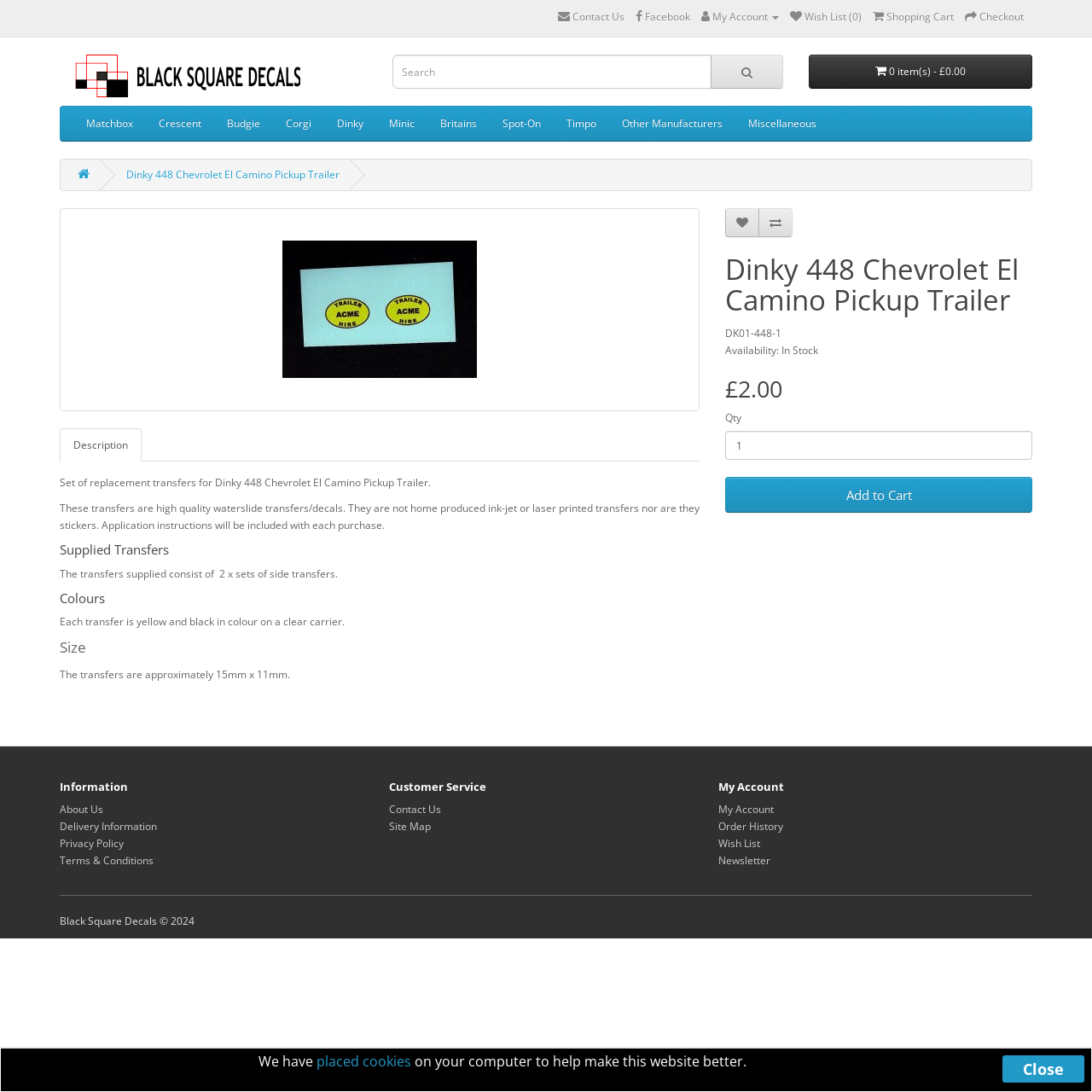What is the color of the transfers?
Answer the question in a detailed and comprehensive manner.

I determined the color of the transfers by reading the section with the heading 'Colours', which states that 'Each transfer is yellow and black in colour on a clear carrier'.